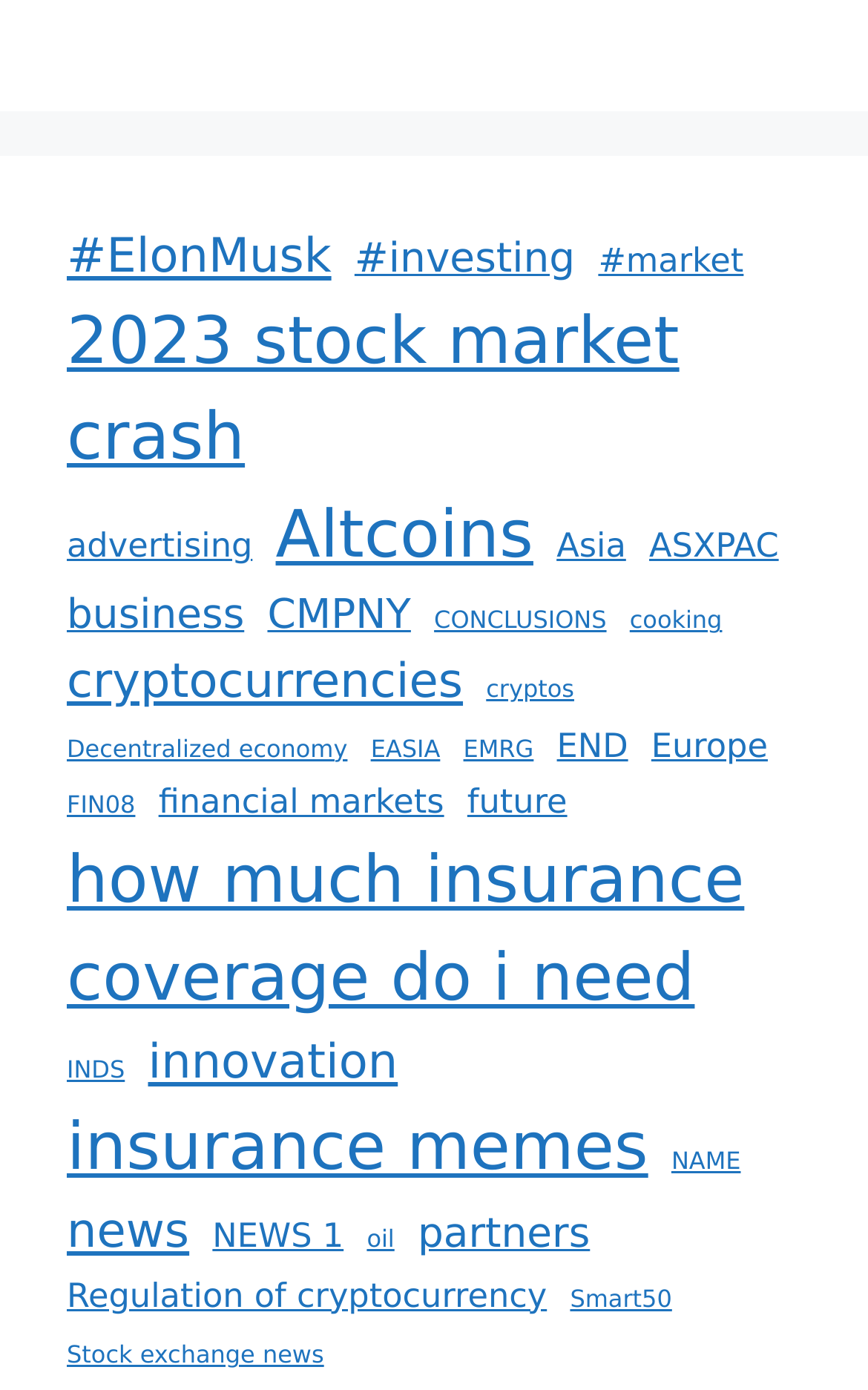What is the topic of the link located at the bottom-right of the webpage?
Provide a well-explained and detailed answer to the question.

The link 'Stock exchange news (3 items)' is located at the bottom-right of the webpage, indicating that the topic of this link is related to stock exchange news.